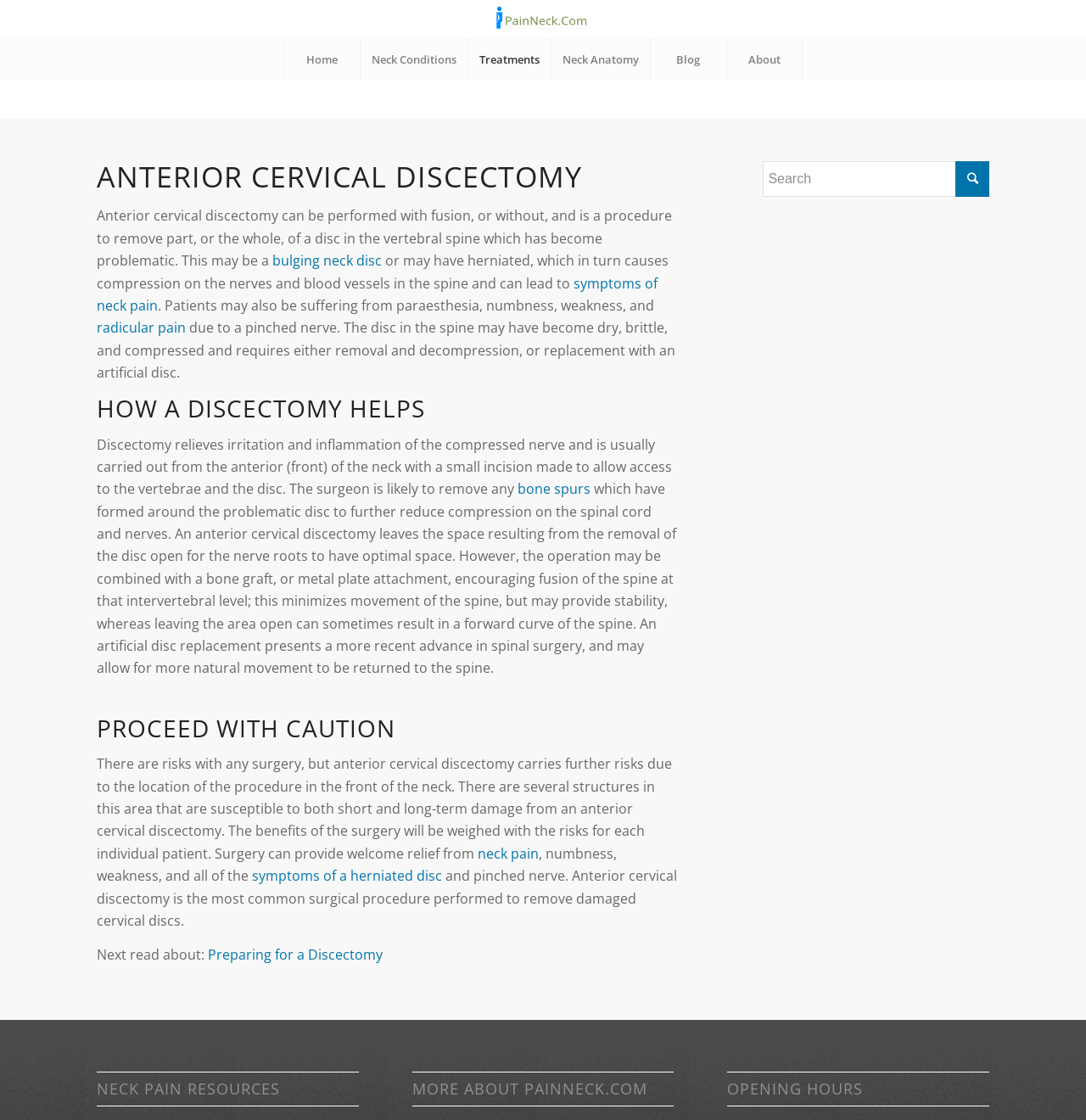Please identify the bounding box coordinates of the area that needs to be clicked to follow this instruction: "Read more about 'Preparing for a Discectomy'".

[0.191, 0.844, 0.352, 0.861]